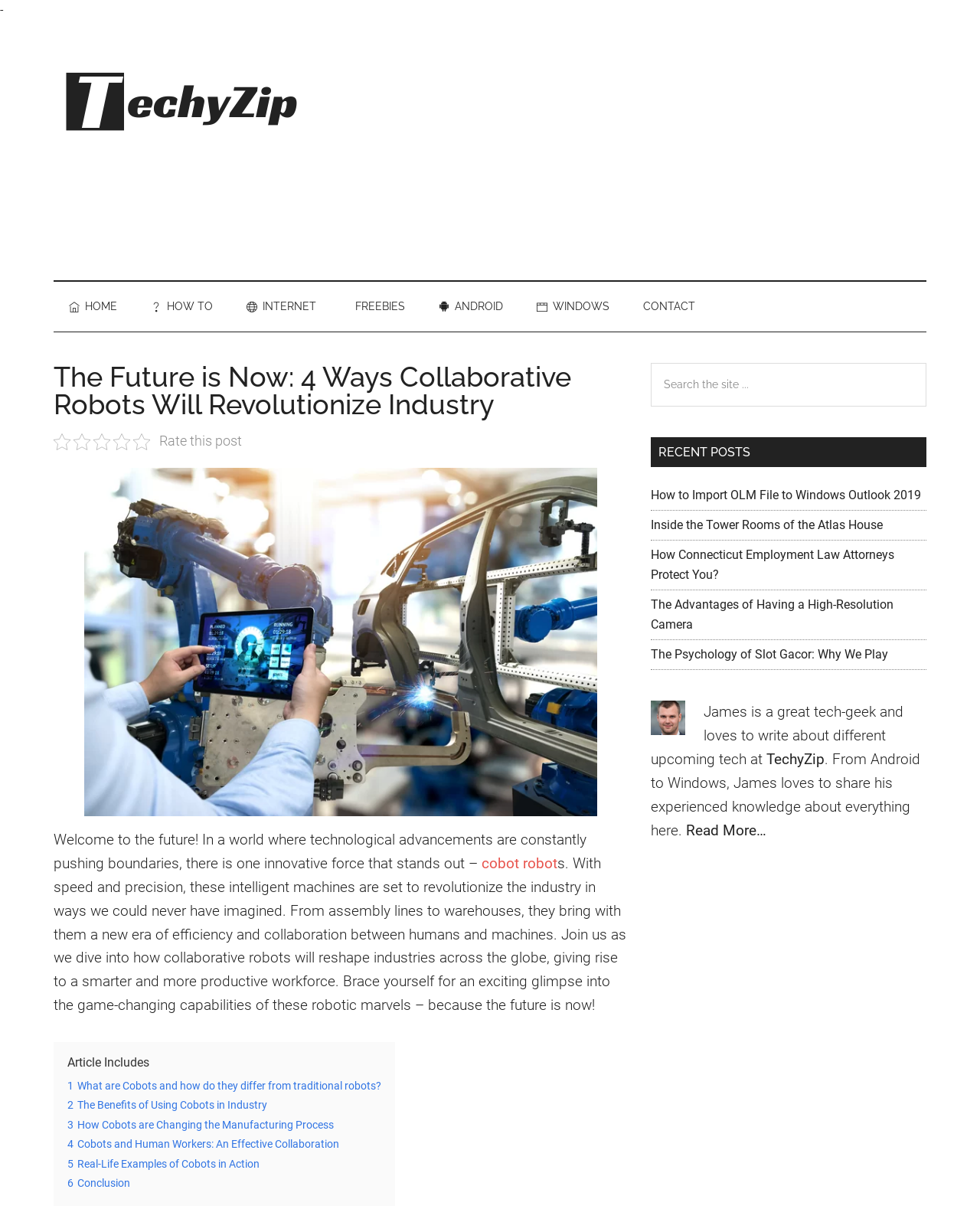What is the topic of the article?
Based on the screenshot, provide a one-word or short-phrase response.

Collaborative Robots